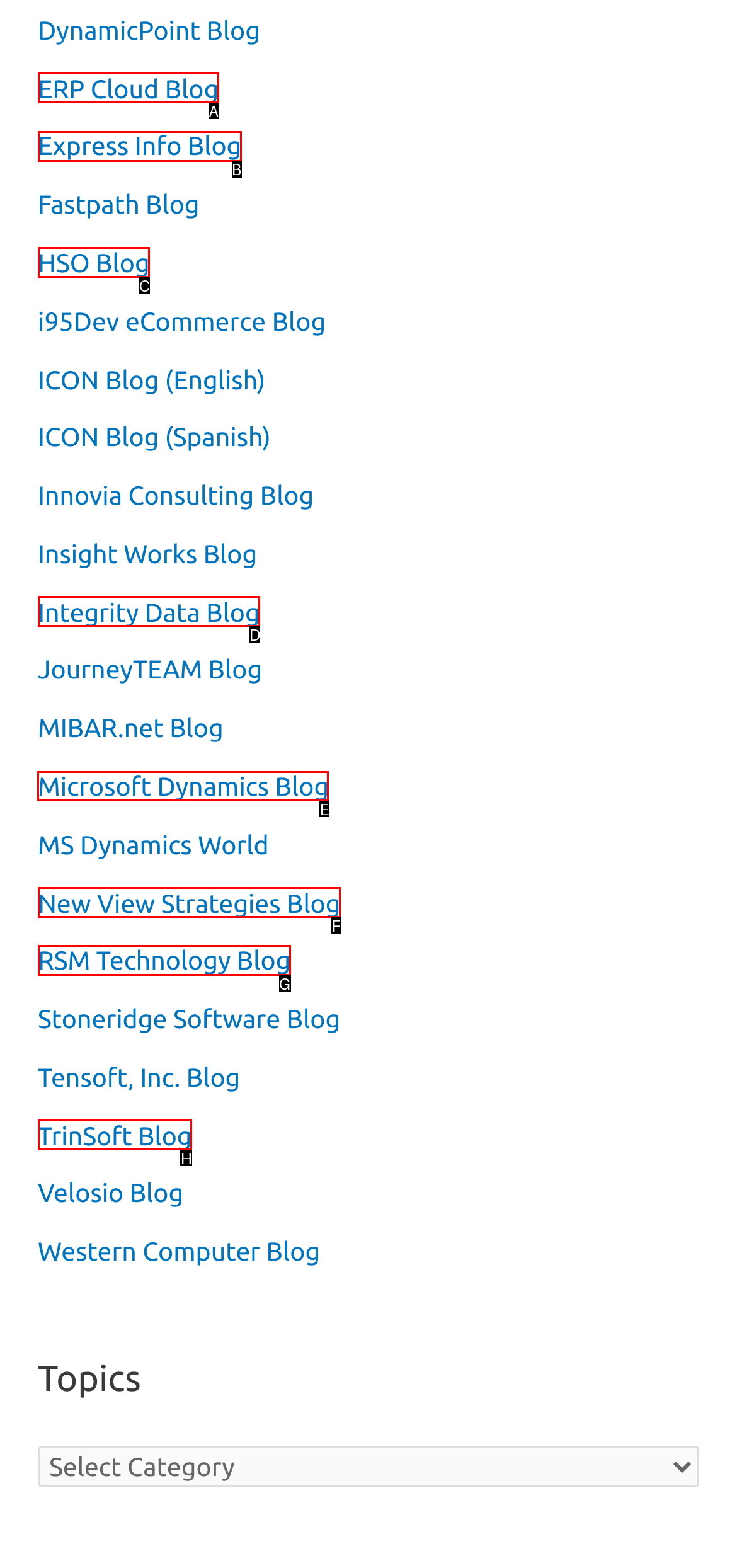Select the letter of the UI element that matches this task: visit Microsoft Dynamics Blog
Provide the answer as the letter of the correct choice.

E